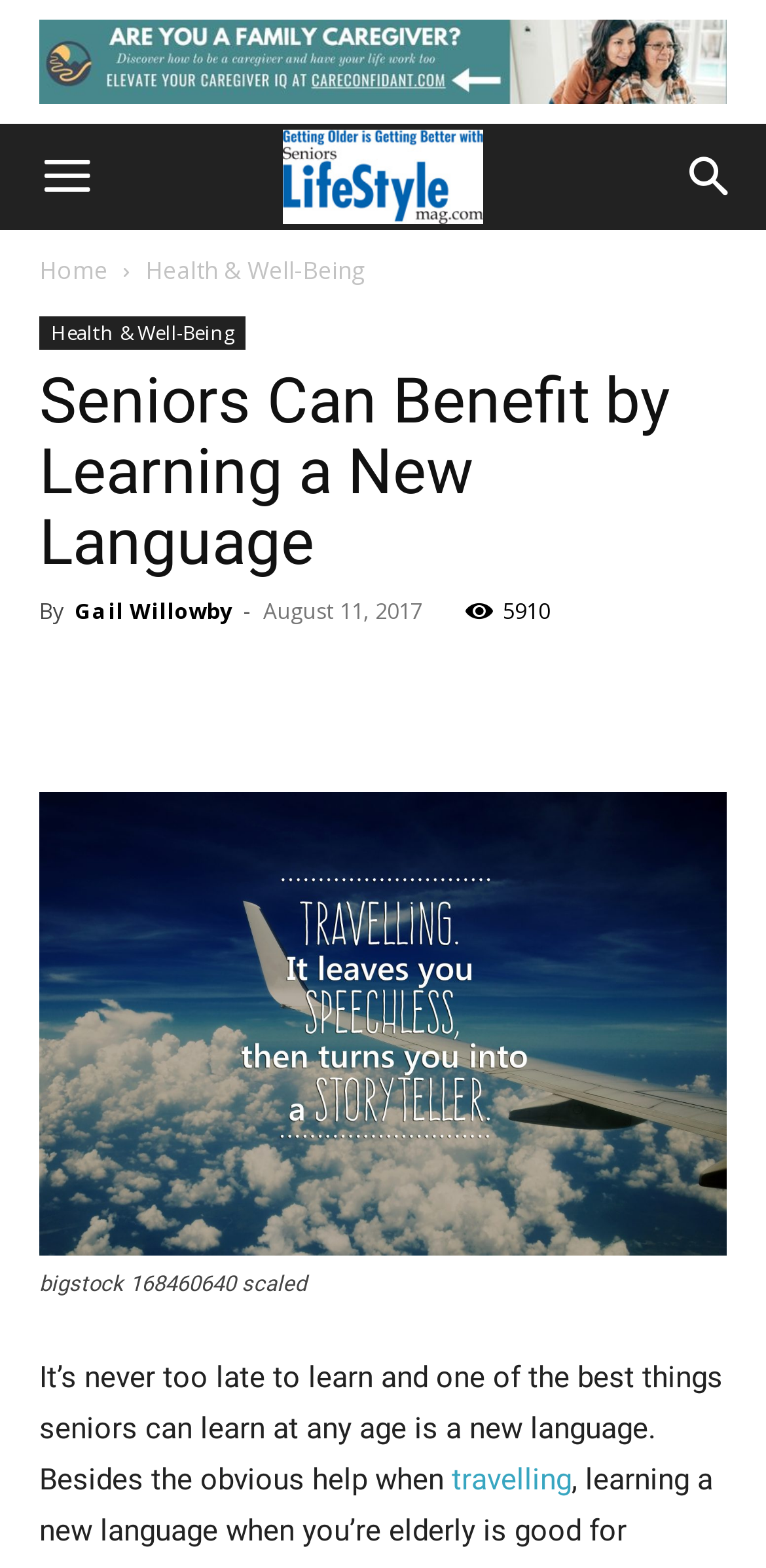Locate the bounding box coordinates of the area you need to click to fulfill this instruction: 'Search for something'. The coordinates must be in the form of four float numbers ranging from 0 to 1: [left, top, right, bottom].

[0.856, 0.079, 1.0, 0.147]